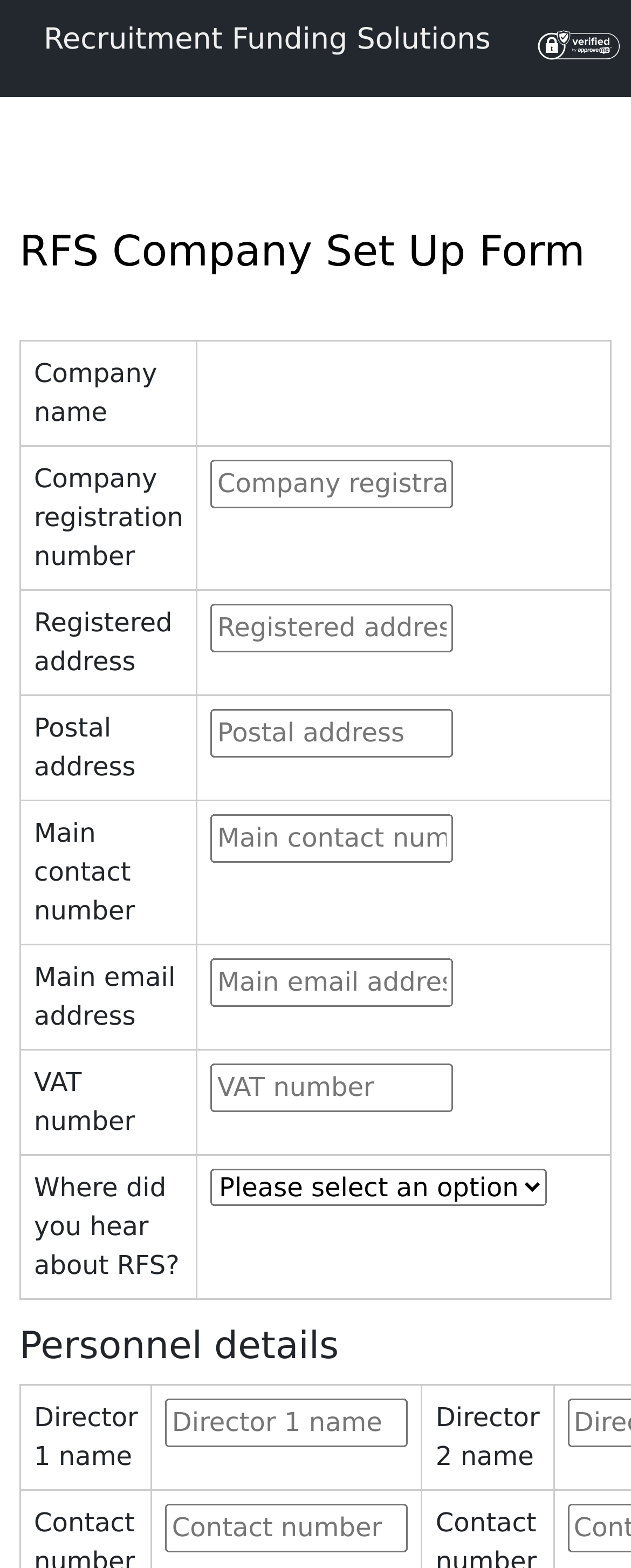What type of information is required for the company registration?
Use the screenshot to answer the question with a single word or phrase.

Company details